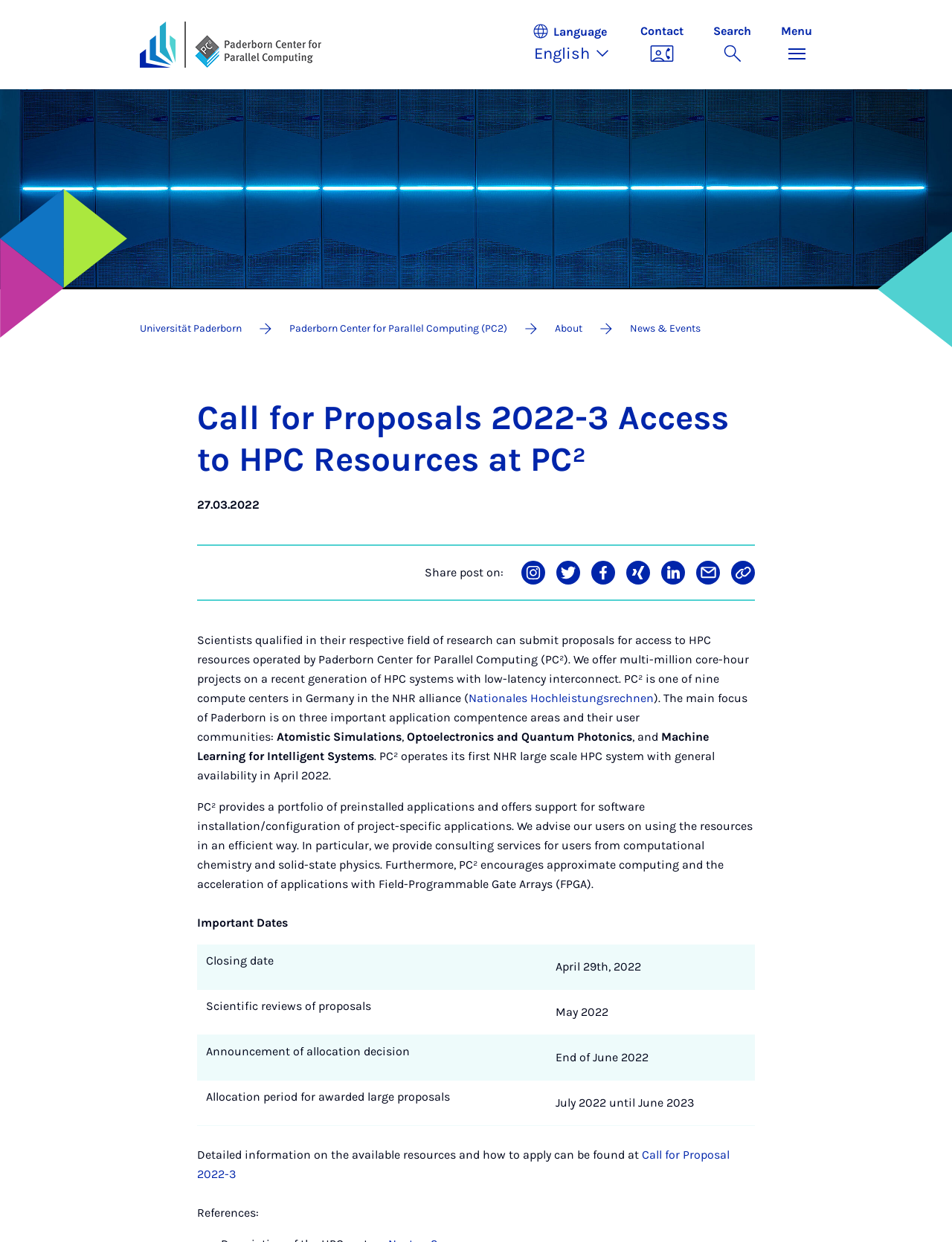What is the allocation period for awarded large proposals?
Refer to the image and answer the question using a single word or phrase.

July 2022 until June 2023